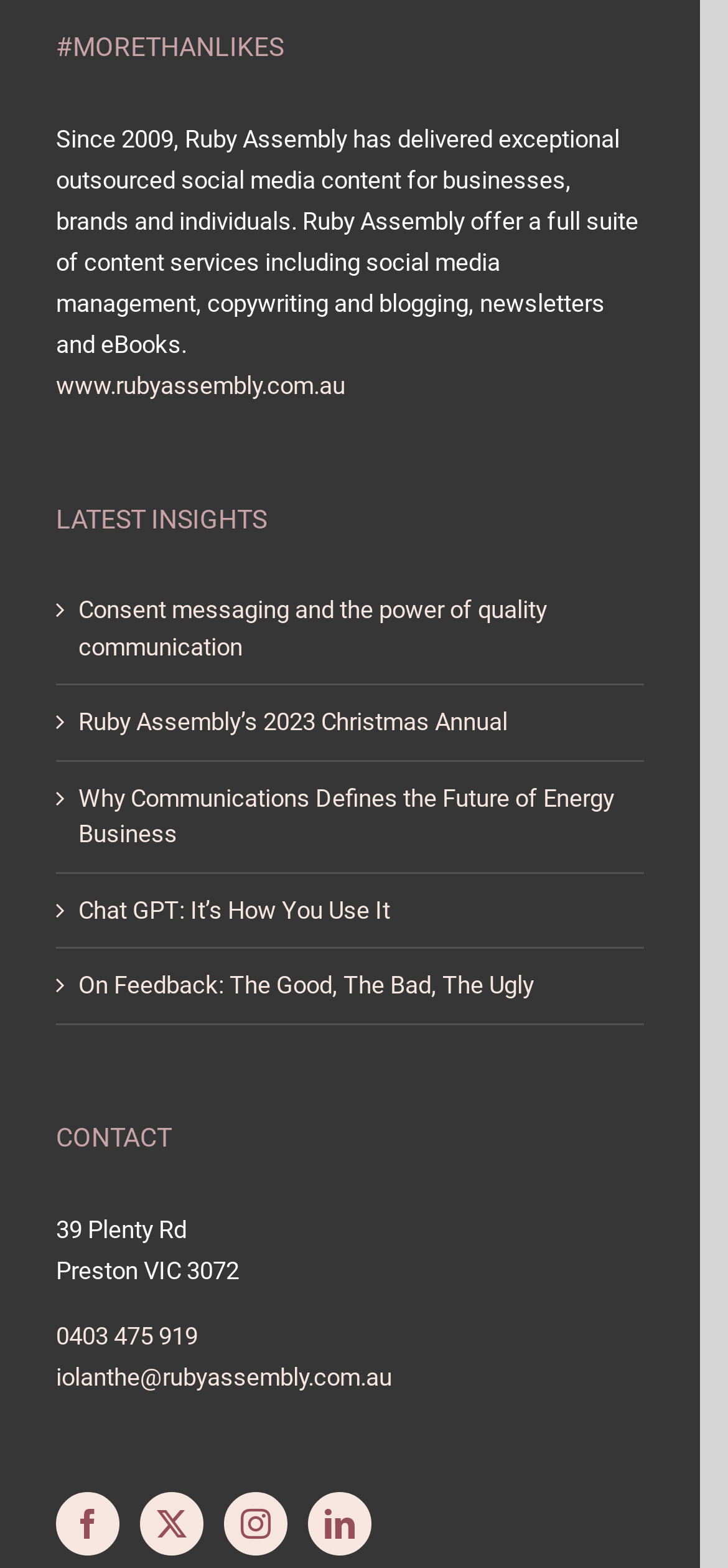Please provide the bounding box coordinates for the element that needs to be clicked to perform the following instruction: "contact Ruby Assembly via phone". The coordinates should be given as four float numbers between 0 and 1, i.e., [left, top, right, bottom].

[0.077, 0.843, 0.272, 0.861]